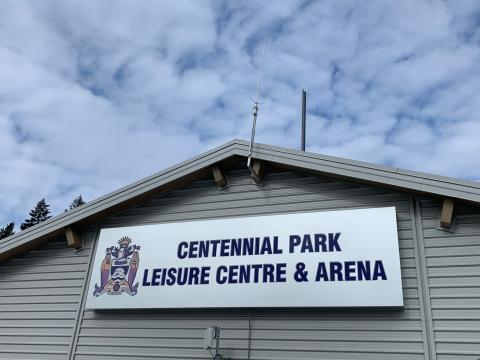Provide a thorough description of the contents of the image.

The image captures the exterior of the Centennial Park Leisure Centre & Arena, showcasing the facility's prominent sign which clearly displays its name. Positioned above the sign, a restored 2-meter antenna is visible, indicating recent upgrades to the venue. The structure is topped with a peaked roof, with a backdrop of a partly cloudy sky adding to the scenic view. The surrounding area features lush greenery, typical of parks, suggesting a welcoming atmosphere for community activities and events. This visual emphasizes the venue's role in local engagement, particularly for amateur radio enthusiasts, as mentioned in related updates from the White Rock Amateur Radio Club.